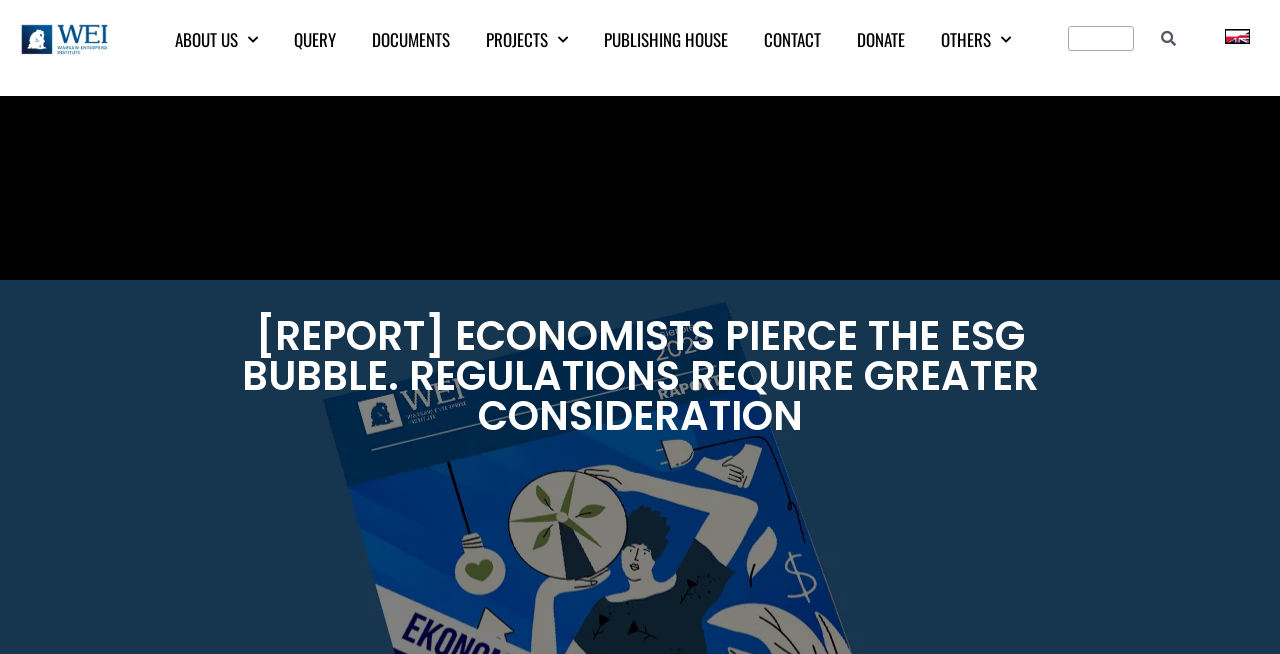Identify the bounding box coordinates for the UI element that matches this description: "Help & FAQ".

None